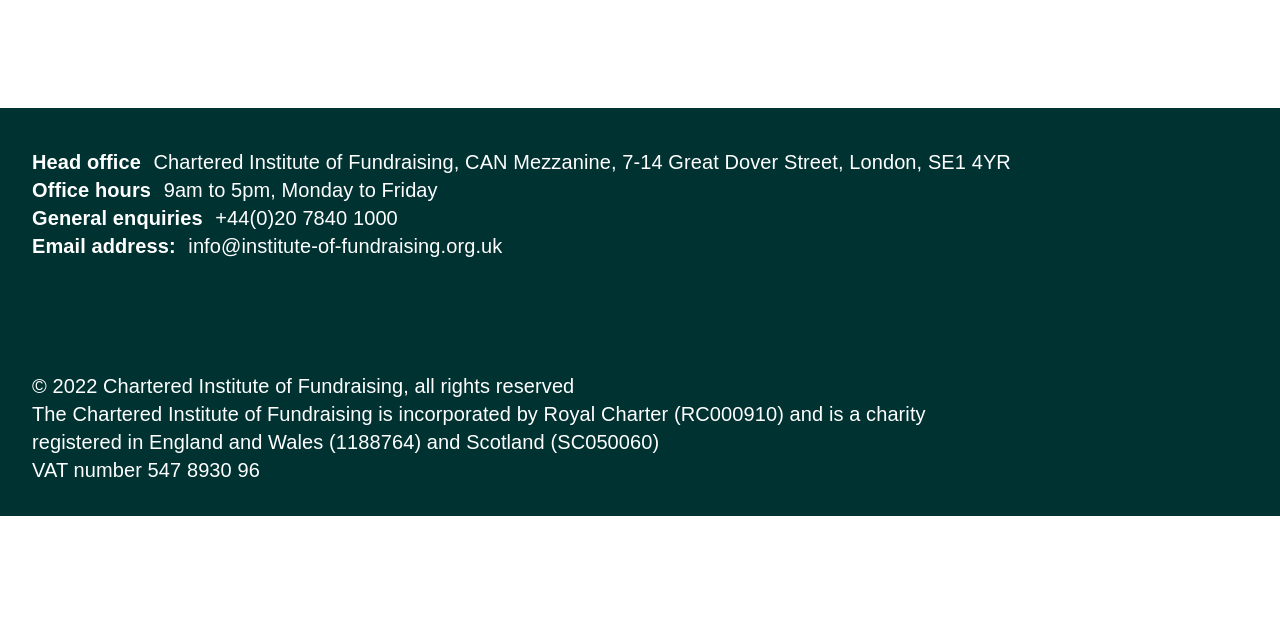Determine the bounding box coordinates for the UI element with the following description: "Save and close". The coordinates should be four float numbers between 0 and 1, represented as [left, top, right, bottom].

[0.103, 0.888, 0.272, 0.962]